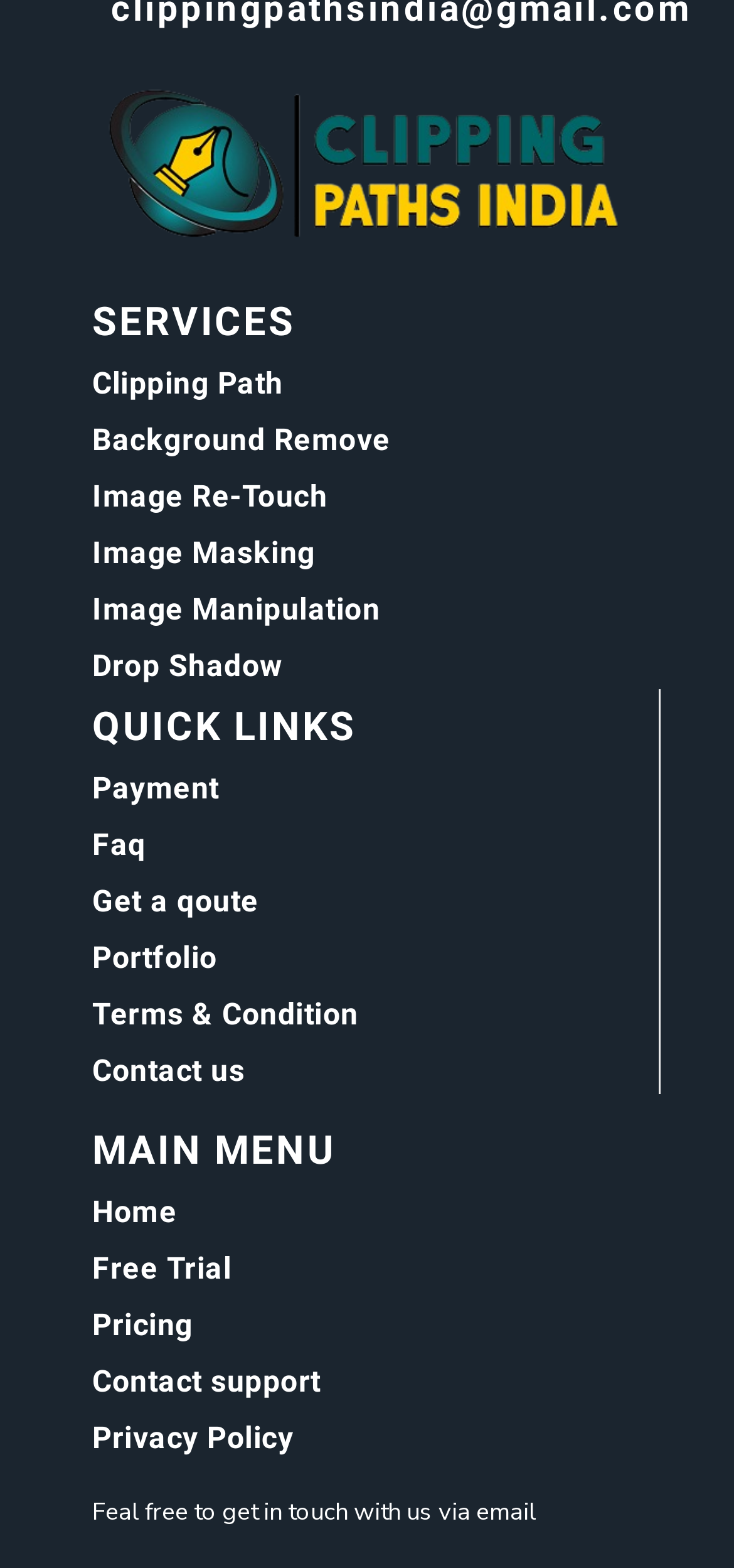Identify the bounding box coordinates of the clickable region necessary to fulfill the following instruction: "Click on SERVICES". The bounding box coordinates should be four float numbers between 0 and 1, i.e., [left, top, right, bottom].

[0.126, 0.19, 0.403, 0.219]